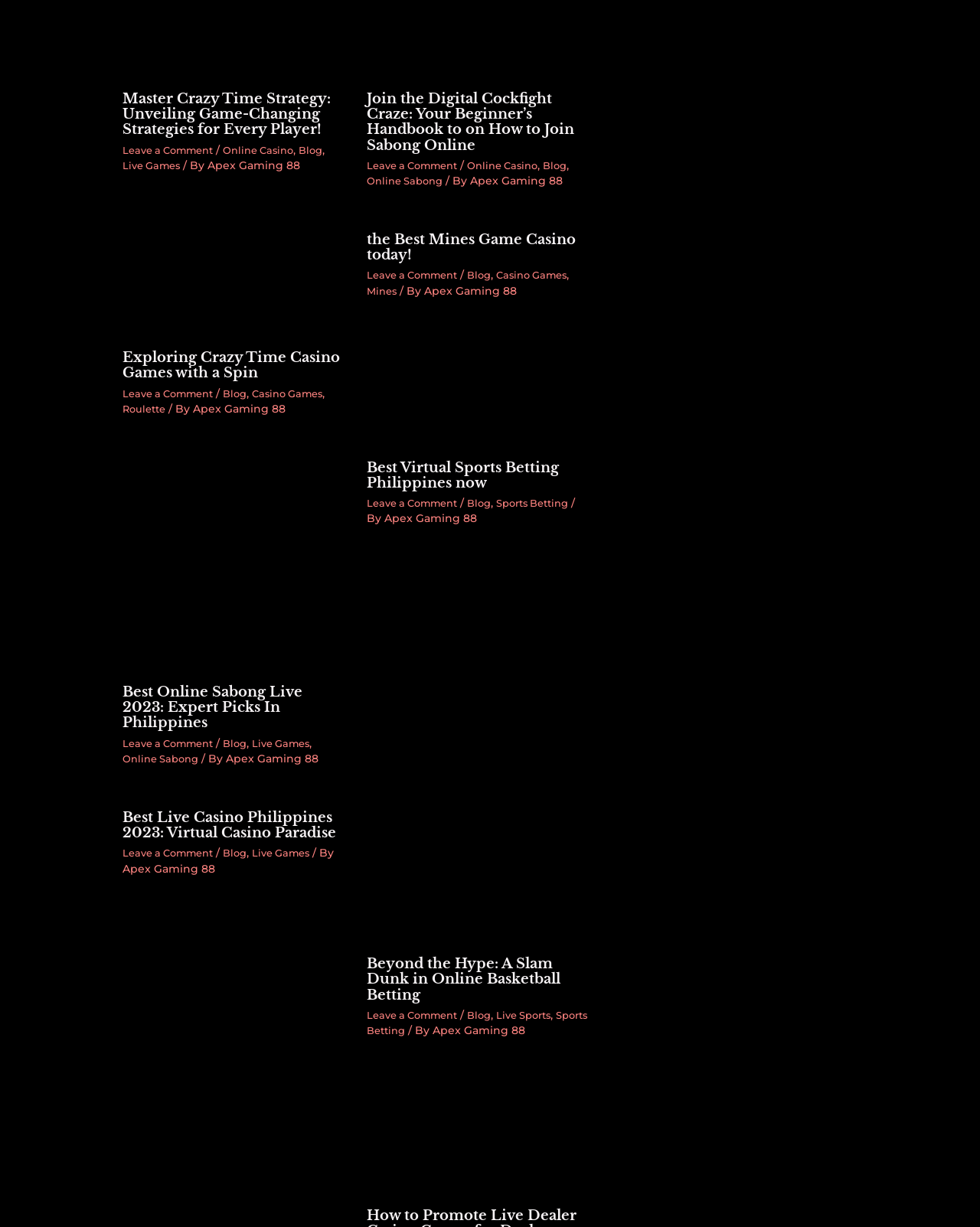Predict the bounding box of the UI element that fits this description: "Blog".

[0.323, 0.147, 0.349, 0.158]